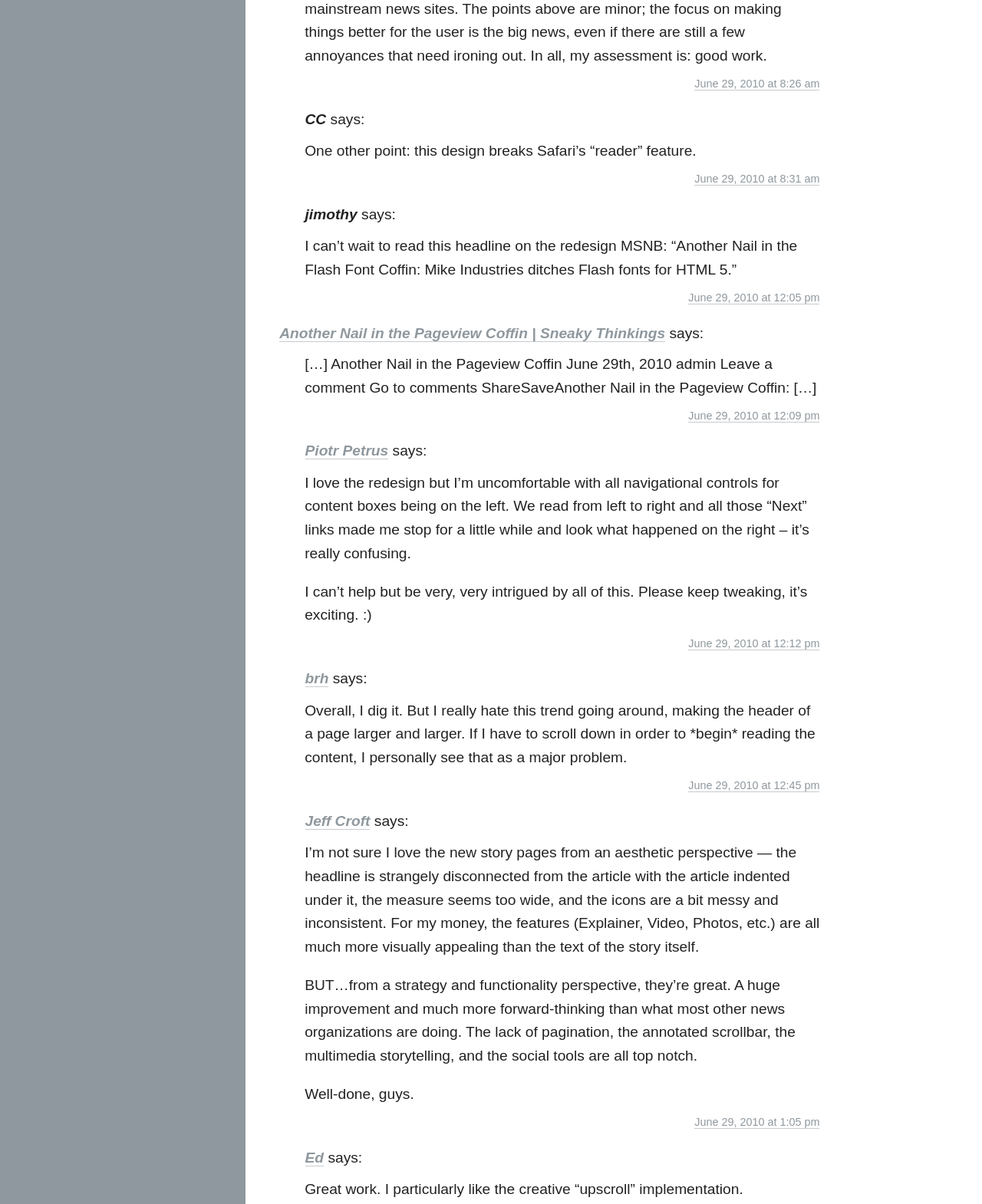Please provide a detailed answer to the question below by examining the image:
How many links are there in the comments section?

I counted the number of link elements in the comments section and found 7 of them, which are associated with different usernames and dates.